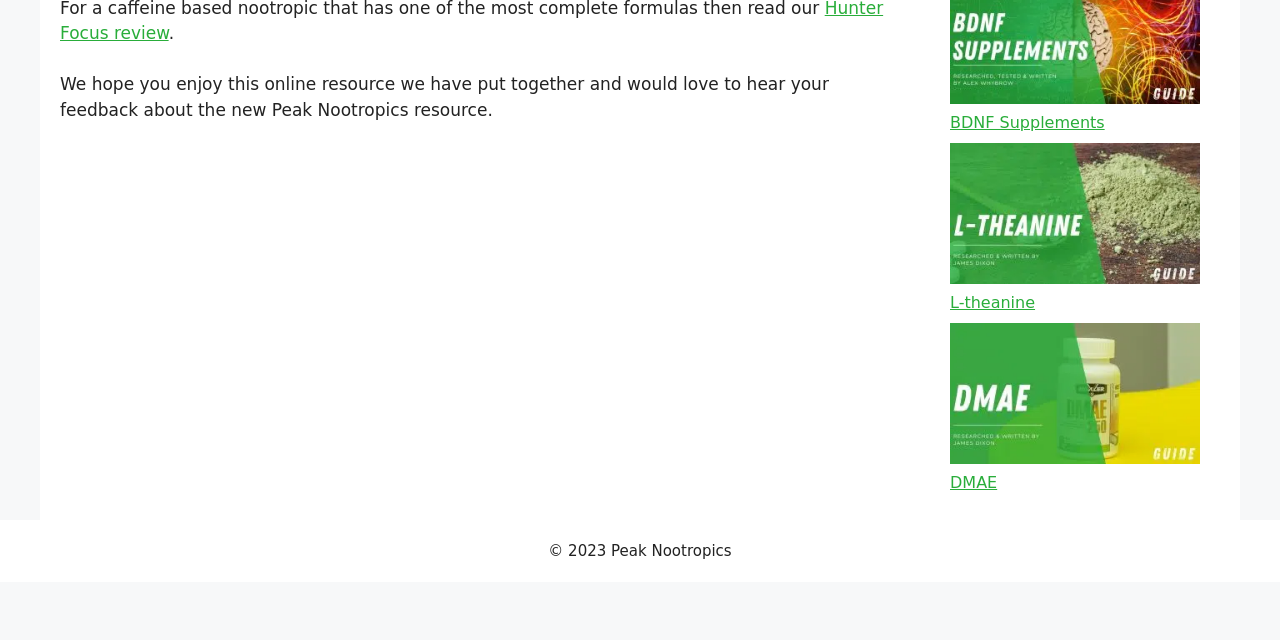Show the bounding box coordinates for the HTML element as described: "BDNF Supplements".

[0.742, 0.177, 0.863, 0.206]